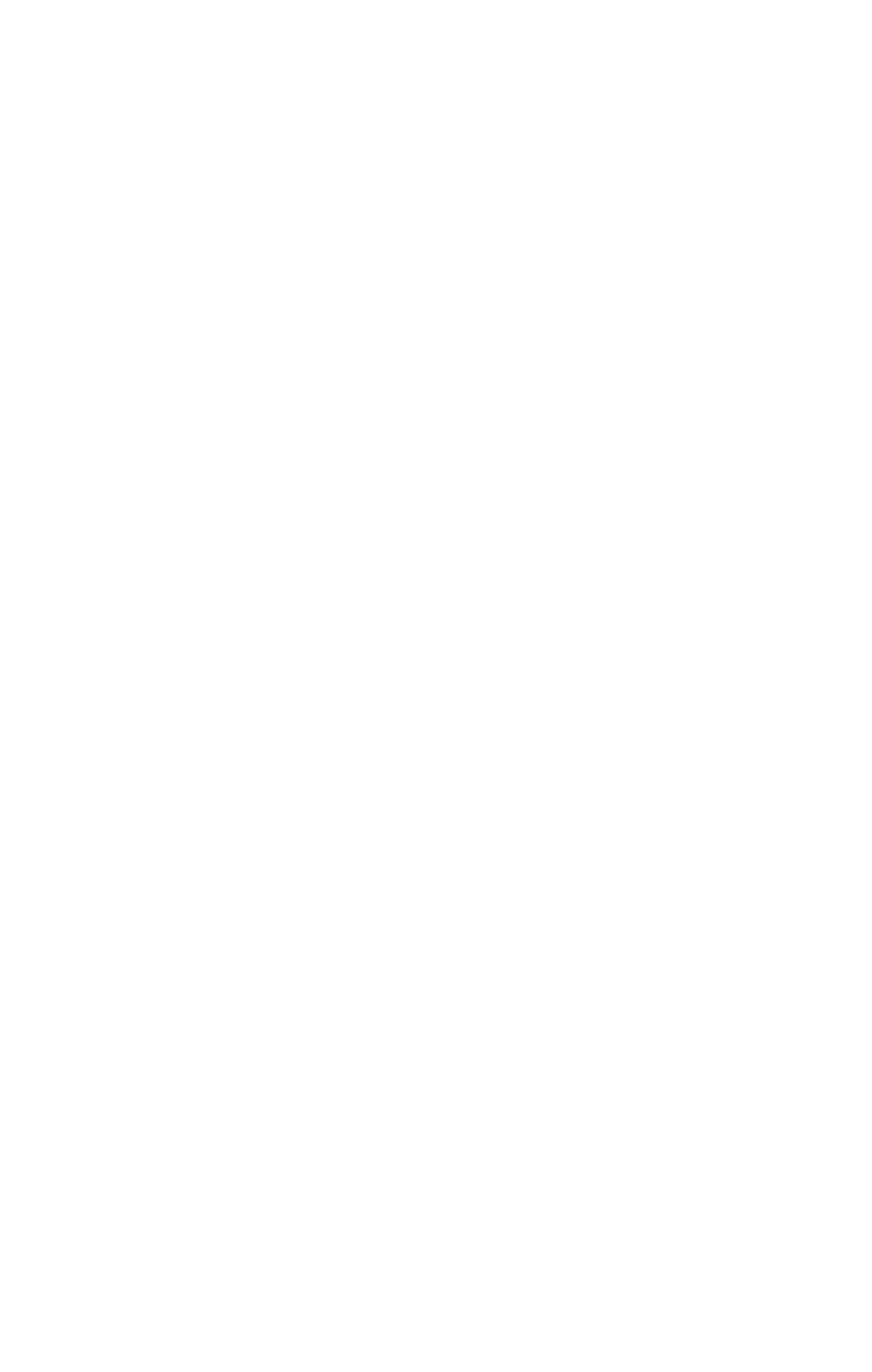How many scholarships are awarded? Based on the image, give a response in one word or a short phrase.

2